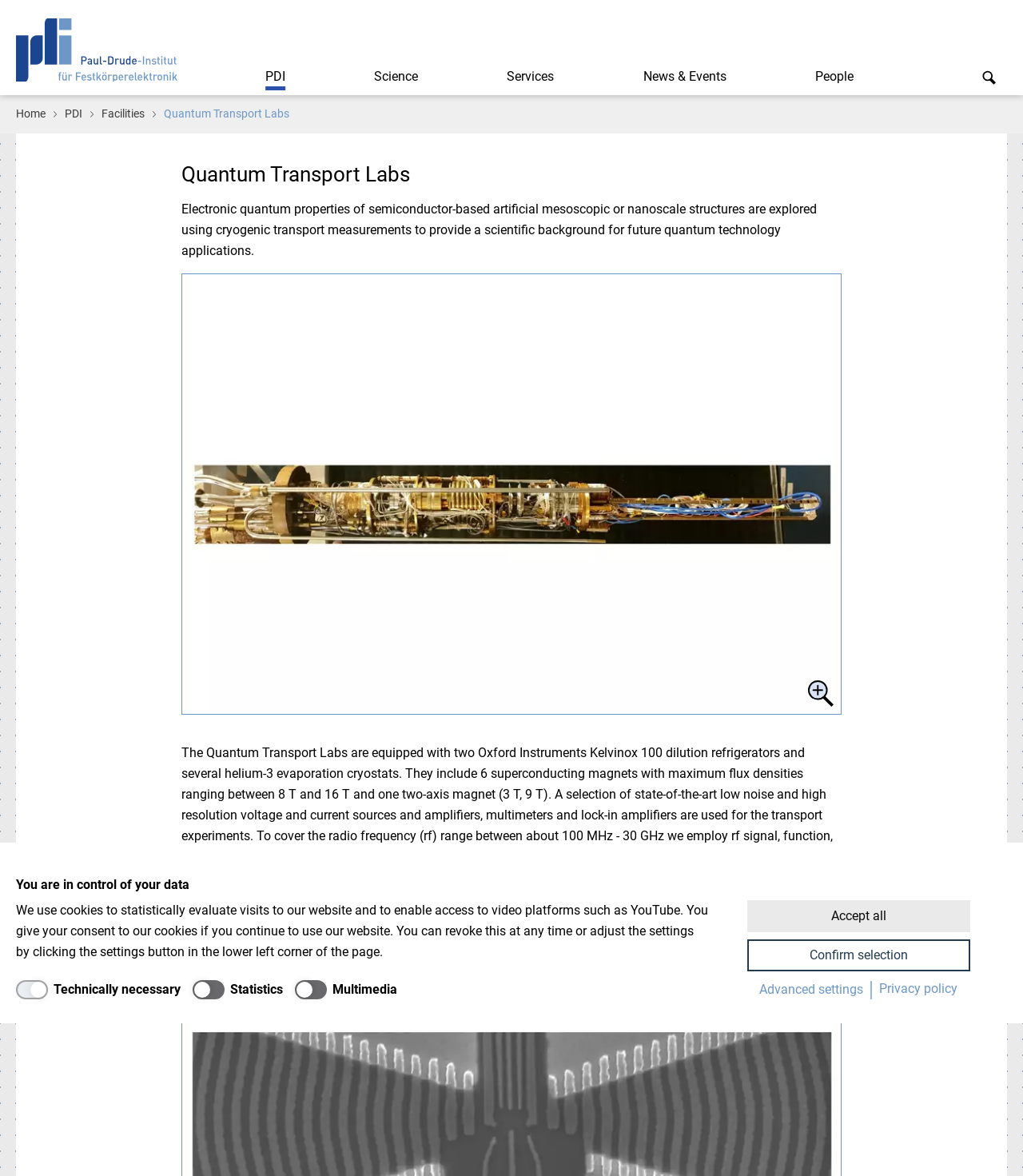Given the element description, predict the bounding box coordinates in the format (top-left x, top-left y, bottom-right x, bottom-right y). Make sure all values are between 0 and 1. Here is the element description: Accept all

[0.73, 0.765, 0.948, 0.793]